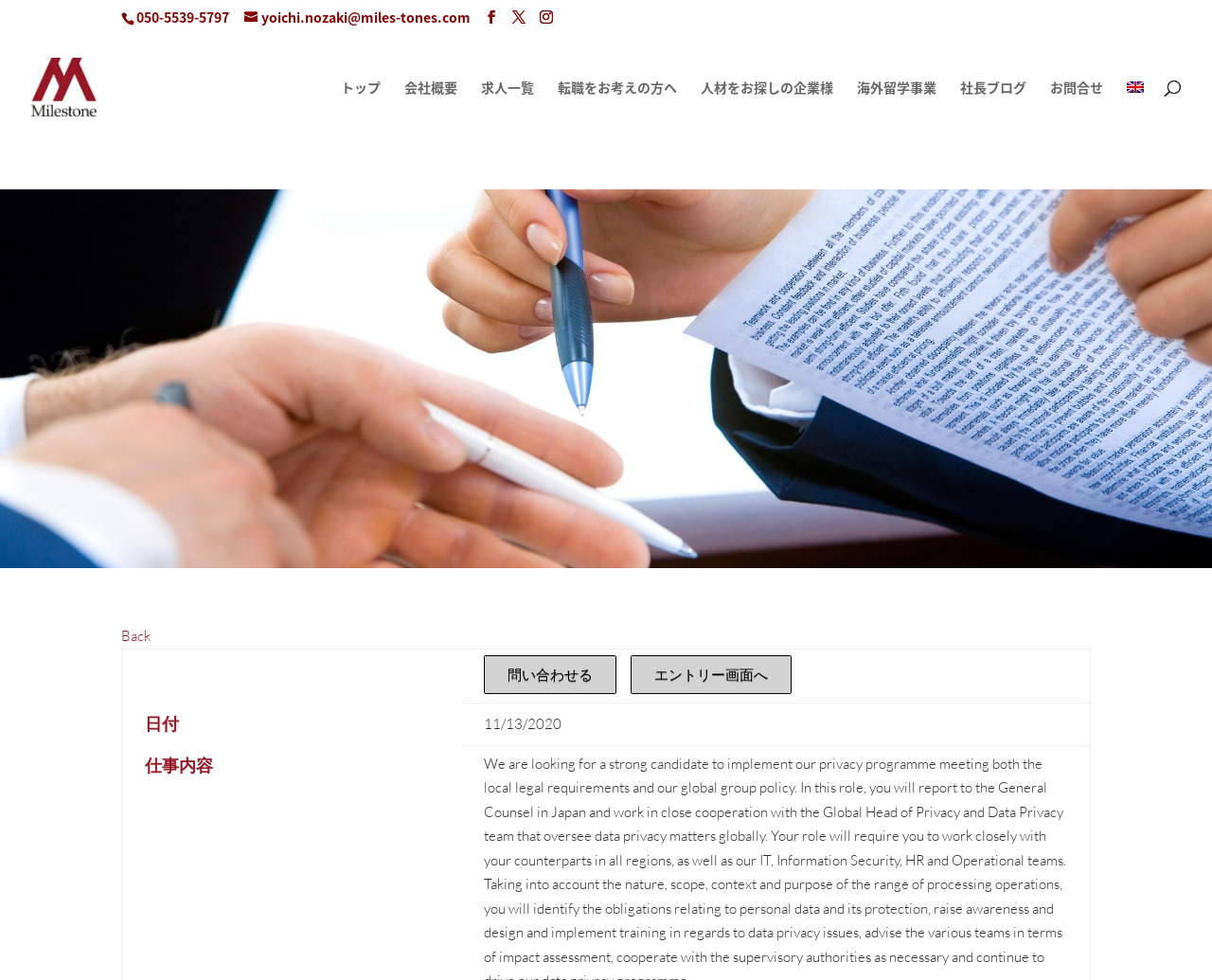From the element description: "alt="英語"", extract the bounding box coordinates of the UI element. The coordinates should be expressed as four float numbers between 0 and 1, in the order [left, top, right, bottom].

[0.93, 0.082, 0.944, 0.144]